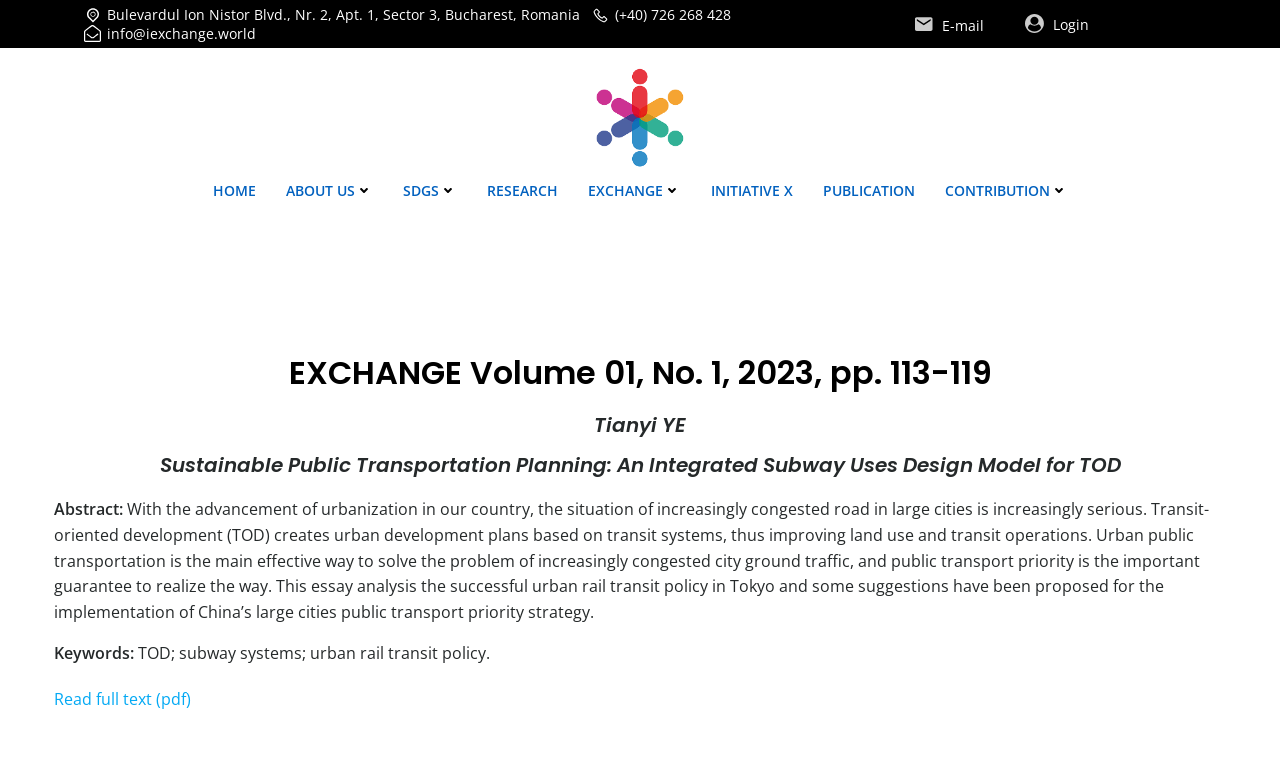Locate the bounding box coordinates of the element that needs to be clicked to carry out the instruction: "View contact information". The coordinates should be given as four float numbers ranging from 0 to 1, i.e., [left, top, right, bottom].

[0.084, 0.007, 0.453, 0.032]